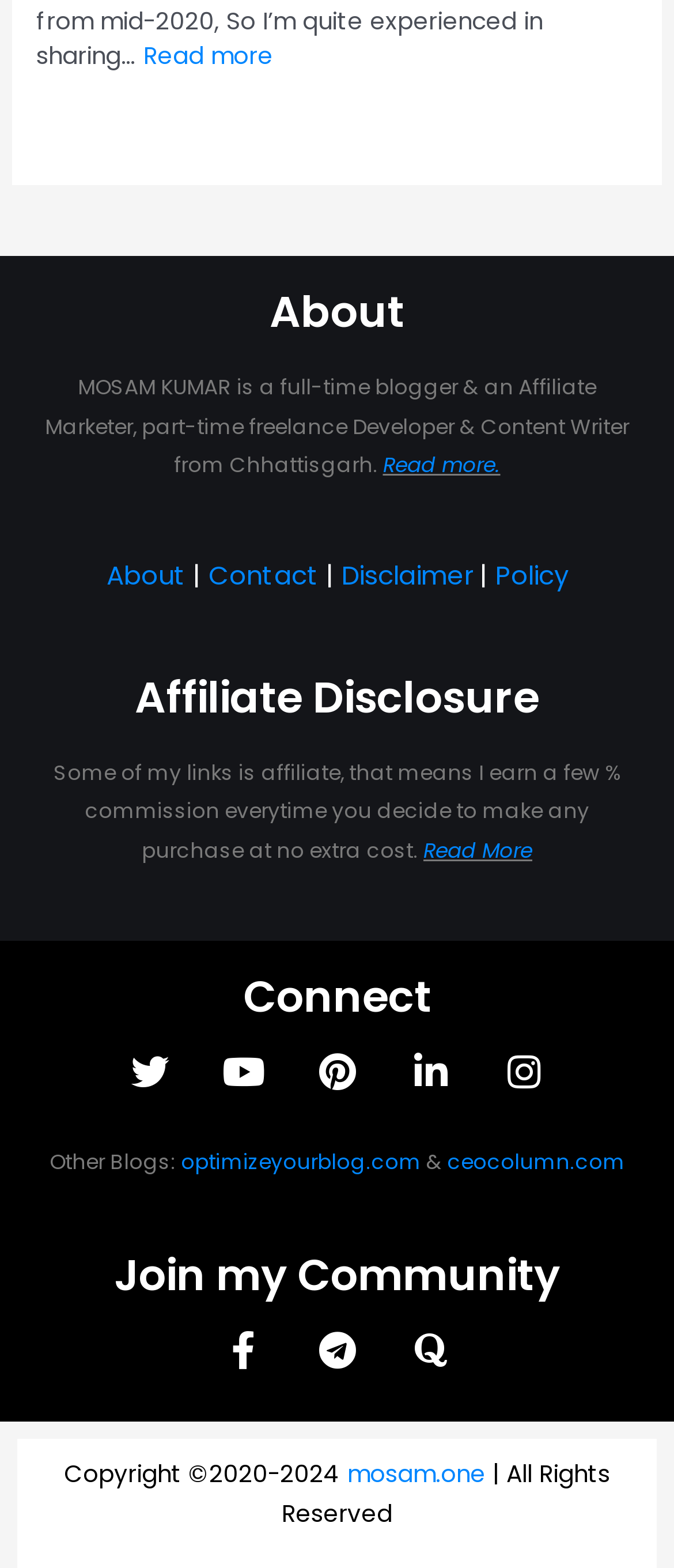What is the year range of the copyright?
Using the information from the image, provide a comprehensive answer to the question.

The answer can be found in the StaticText element with the text 'Copyright ©2020-2024' which indicates the year range of the copyright.